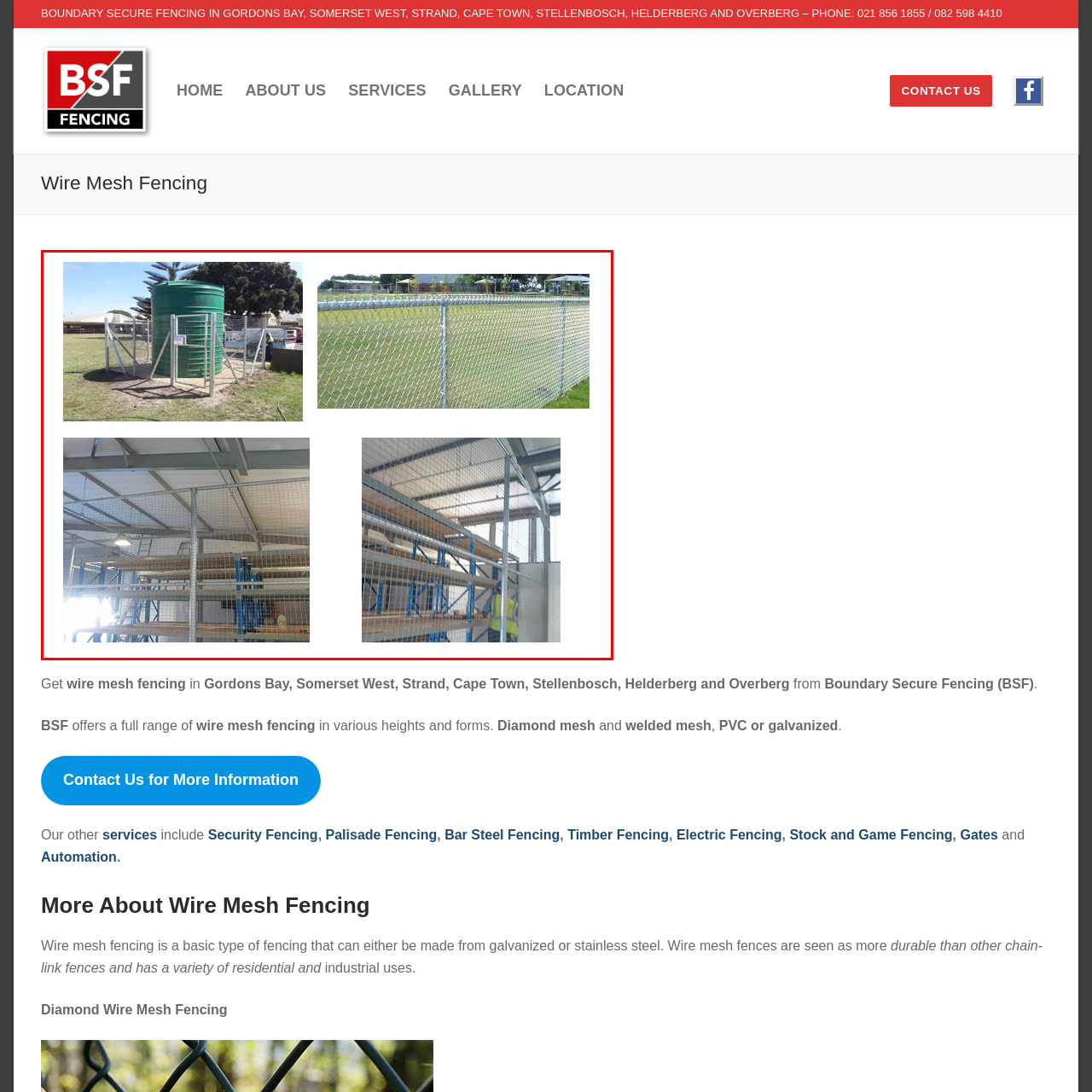What is the function of the wire mesh structure in the commercial building?
Refer to the image enclosed in the red bounding box and answer the question thoroughly.

The wire mesh structure in the commercial or industrial building, as seen in the bottom-left image, is likely serving as a partition or storage solution, indicating its utility in organizing workspaces.